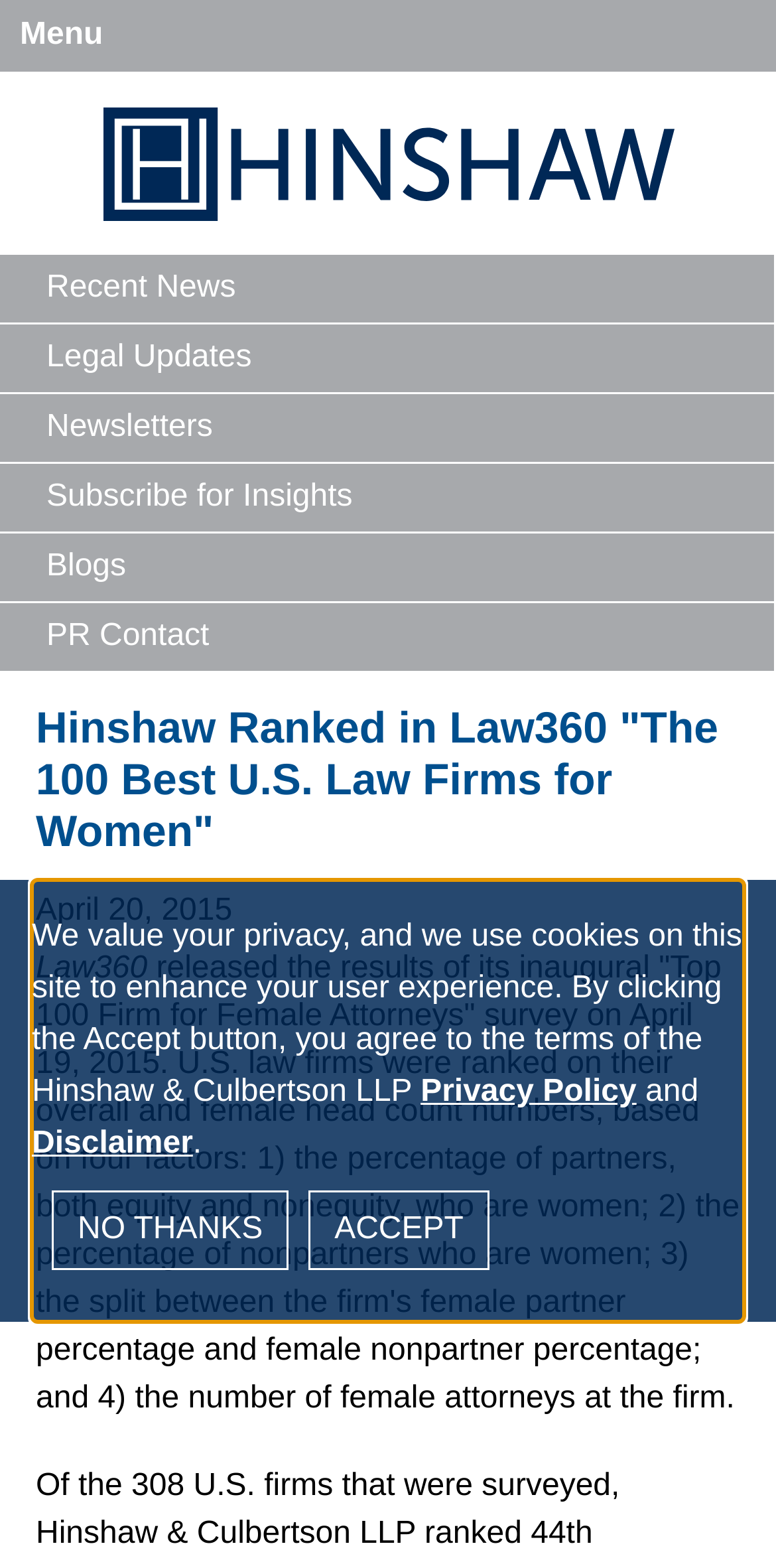Offer an in-depth caption of the entire webpage.

The webpage is about Hinshaw & Culbertson LLP, a law firm, being ranked in Law360's "The 100 Best U.S. Law Firms for Women". At the top left corner, there is a link to the law firm's main page, accompanied by an image of the firm's logo. Below the logo, there is a button labeled "Menu" on the left side, and a link to the main content on the right side.

The main content area is headed by a title "Hinshaw Ranked in Law360 "The 100 Best U.S. Law Firms for Women"", which is centered at the top. Below the title, there is a date "April 20, 2015" on the left side, followed by a paragraph of text that explains the ranking criteria and methodology used by Law360. The text is divided into two sections, with the first section describing the four factors used to rank the law firms, and the second section stating Hinshaw & Culbertson LLP's ranking of 44th out of 308 surveyed firms.

On the right side of the page, there is a dialog box titled "Cookie Policy" that is not modal. The dialog box contains a message about the use of cookies on the site, with links to the Privacy Policy and Disclaimer at the bottom. Below the message, there are two buttons, "NO THANKS" and "ACCEPT", which allow users to respond to the cookie policy.